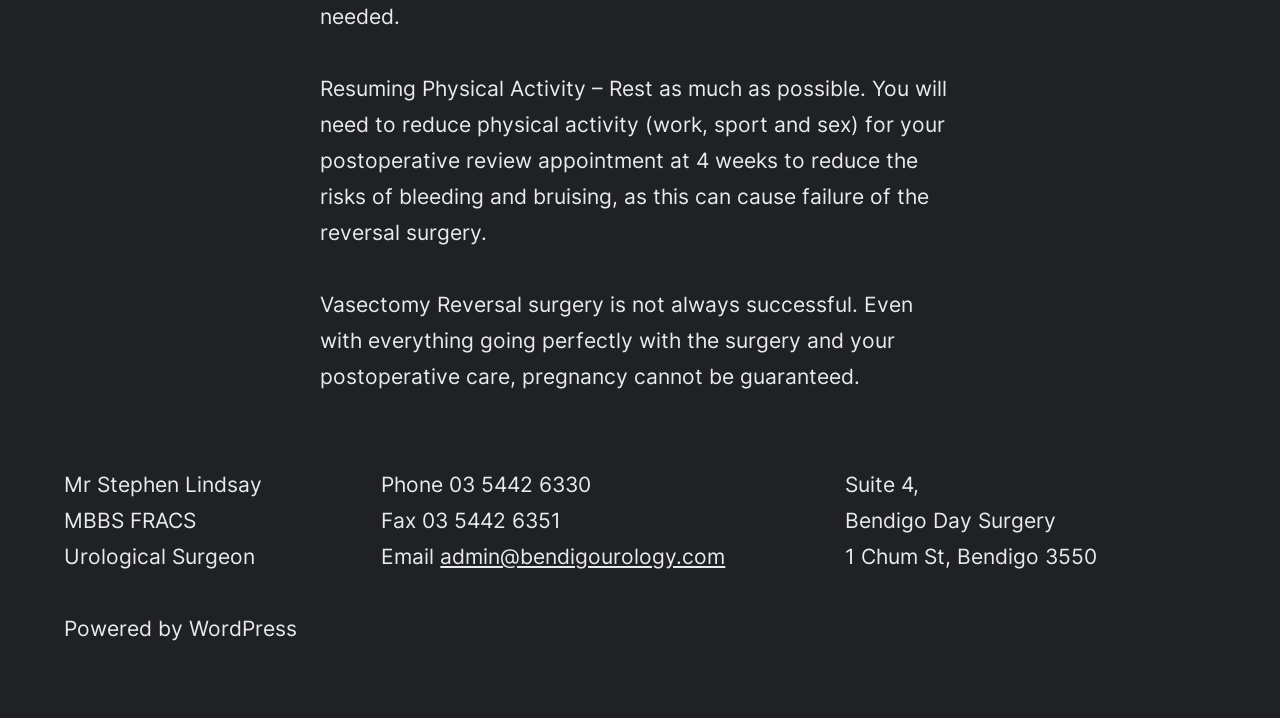Analyze the image and answer the question with as much detail as possible: 
What is the purpose of reducing physical activity after vasectomy reversal surgery?

According to the webpage, reducing physical activity after vasectomy reversal surgery is necessary to reduce the risks of bleeding and bruising, which can cause failure of the reversal surgery.